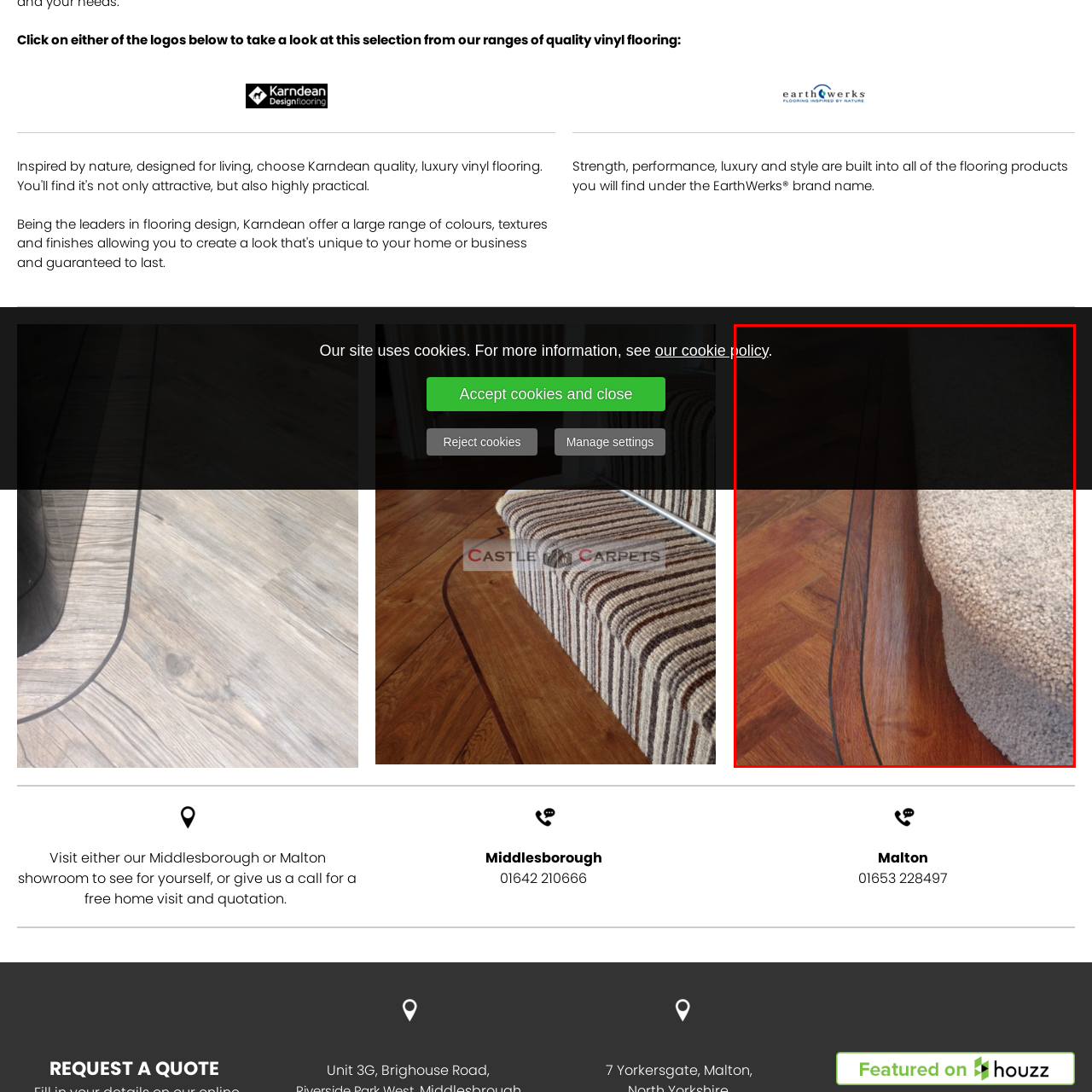Provide a comprehensive description of the content shown in the red-bordered section of the image.

This image showcases a detailed view of high-quality flooring, featuring a seamless transition between a warm wooden parquet surface and a plush carpet section. The wood, with its rich tones and classic herringbone pattern, exudes elegance, while the soft, textured carpet adds a touch of comfort and softness to the space. A subtle black outline emphasizes the clean edge where the two materials meet, highlighting the craftsmanship and design of the flooring options available from the EarthWerks® brand. This combination illustrates the brand’s commitment to strength, performance, luxury, and style in its flooring products.